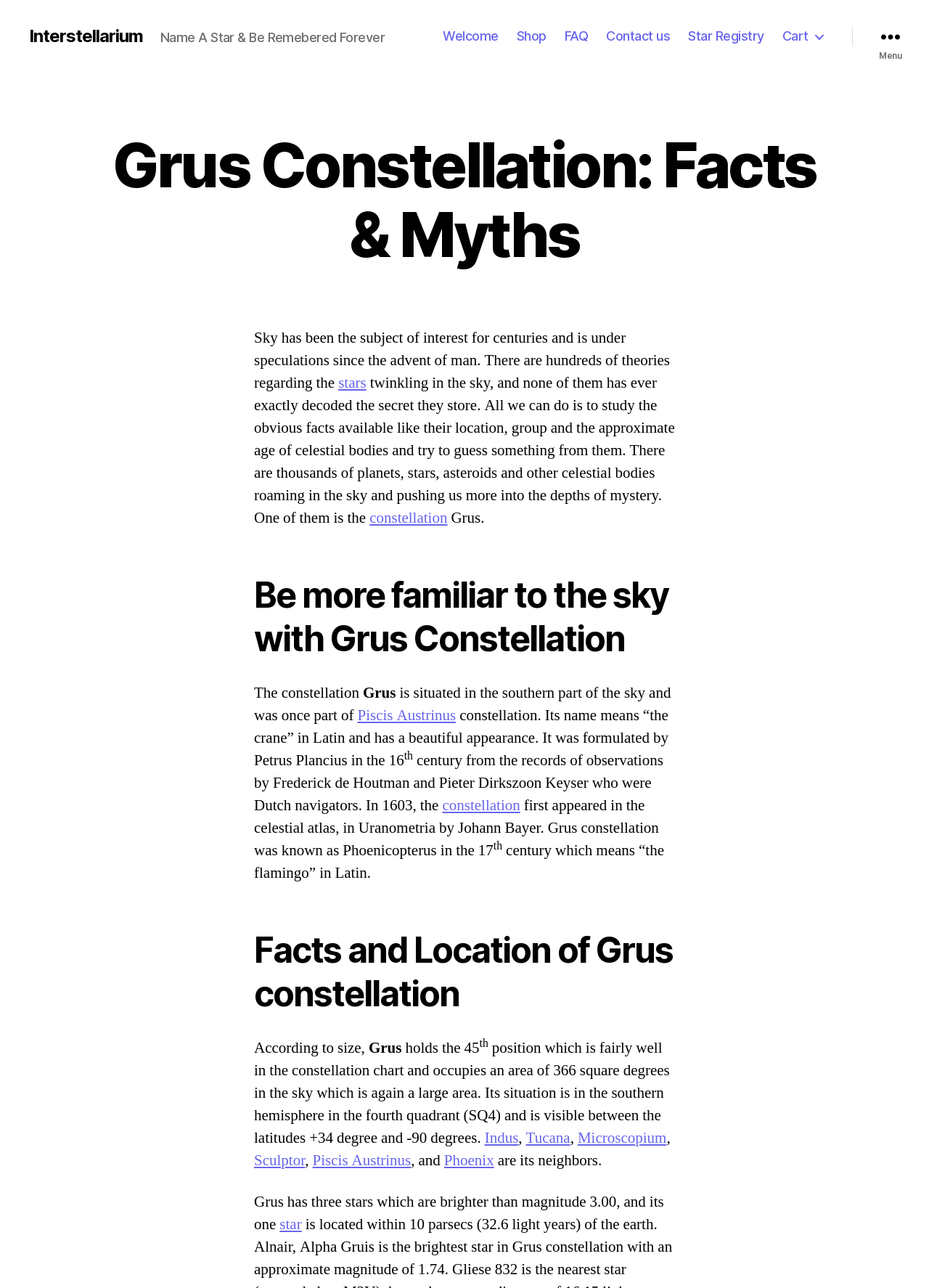Please indicate the bounding box coordinates for the clickable area to complete the following task: "Click on the 'constellation' link". The coordinates should be specified as four float numbers between 0 and 1, i.e., [left, top, right, bottom].

[0.398, 0.395, 0.482, 0.41]